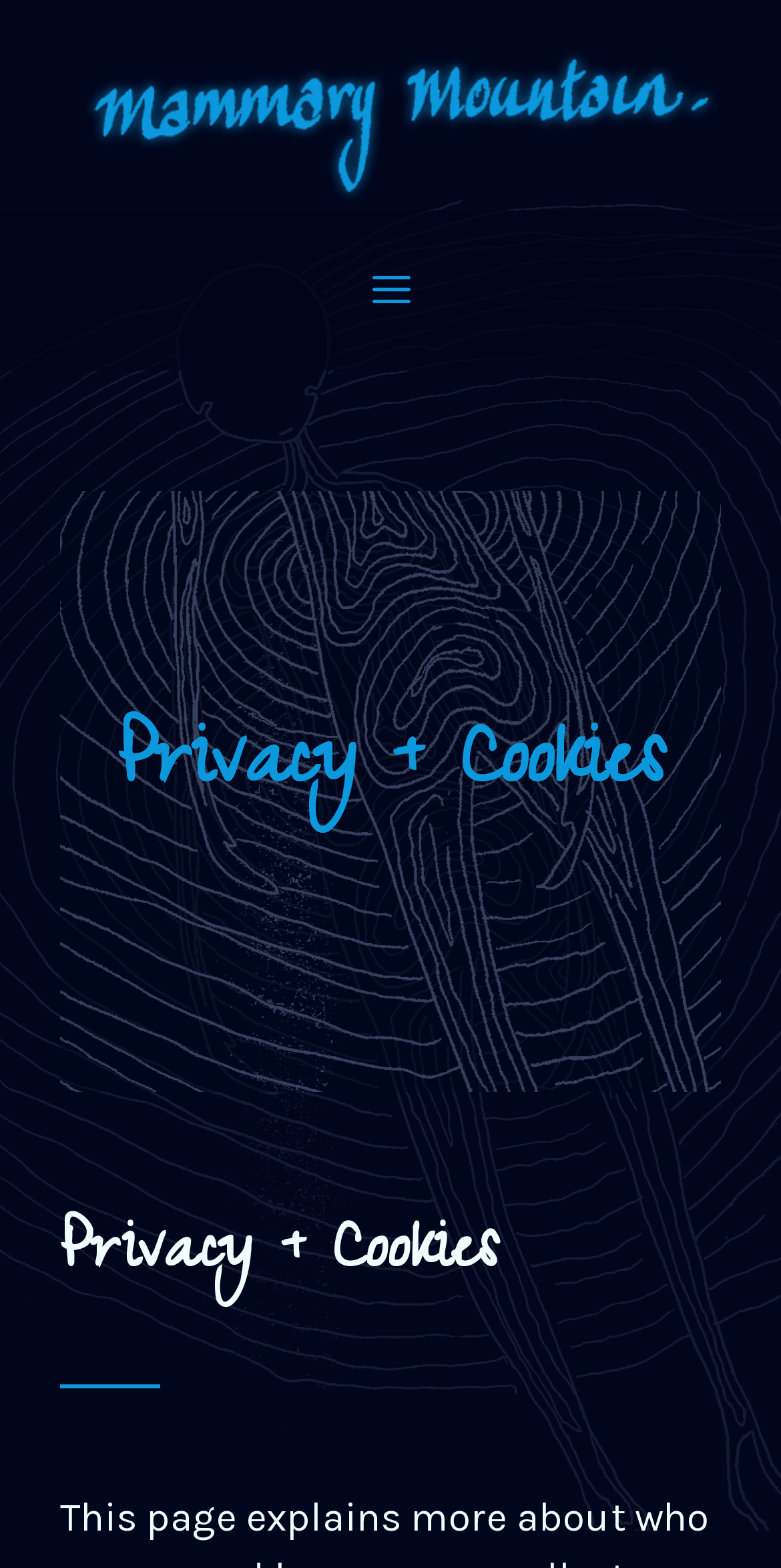What is the name of the site?
Please respond to the question with a detailed and informative answer.

The name of the site can be found in the banner element at the top of the page, which contains a link with the text 'Mammary Mountain'.